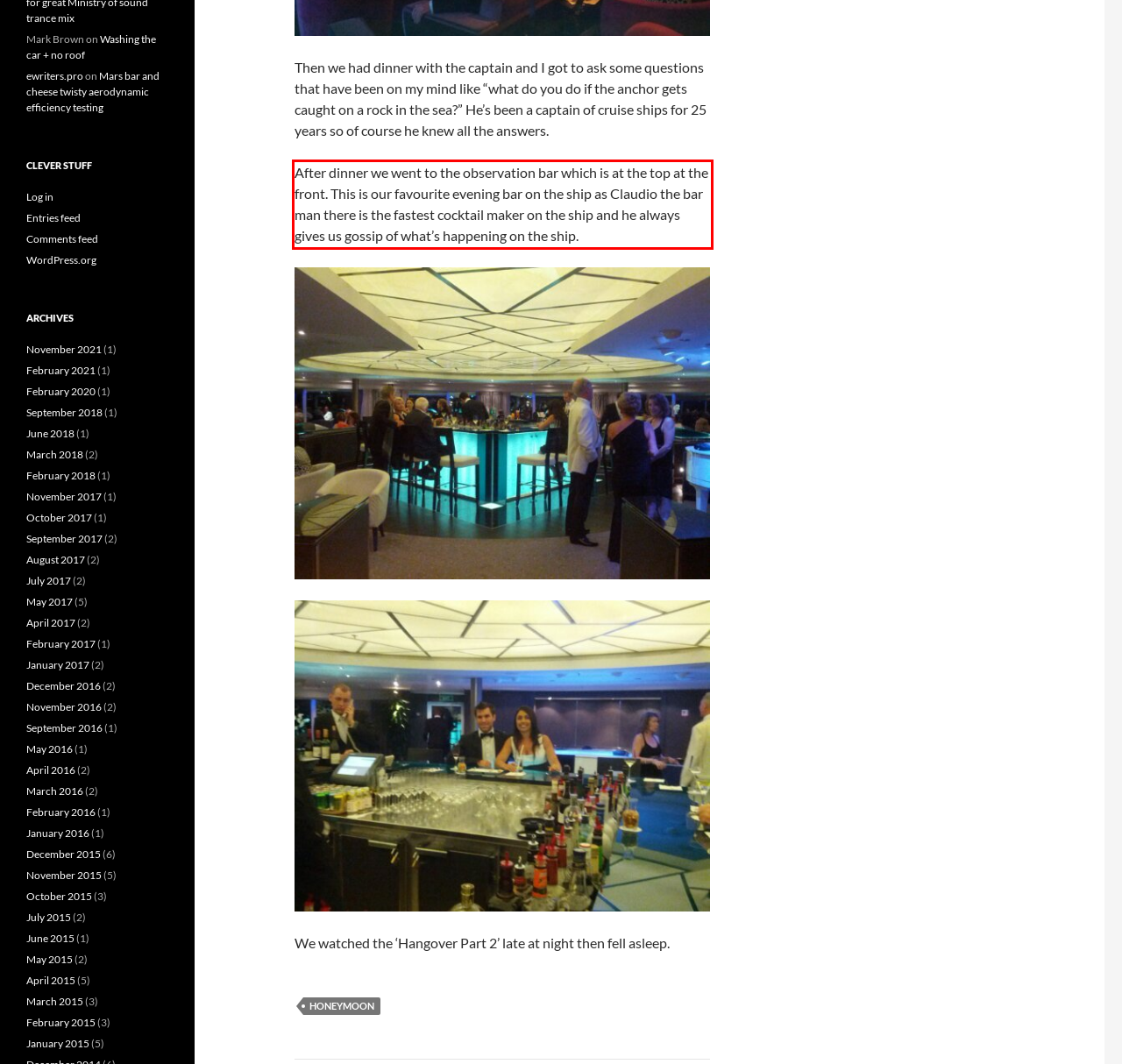Examine the screenshot of the webpage, locate the red bounding box, and perform OCR to extract the text contained within it.

After dinner we went to the observation bar which is at the top at the front. This is our favourite evening bar on the ship as Claudio the bar man there is the fastest cocktail maker on the ship and he always gives us gossip of what’s happening on the ship.